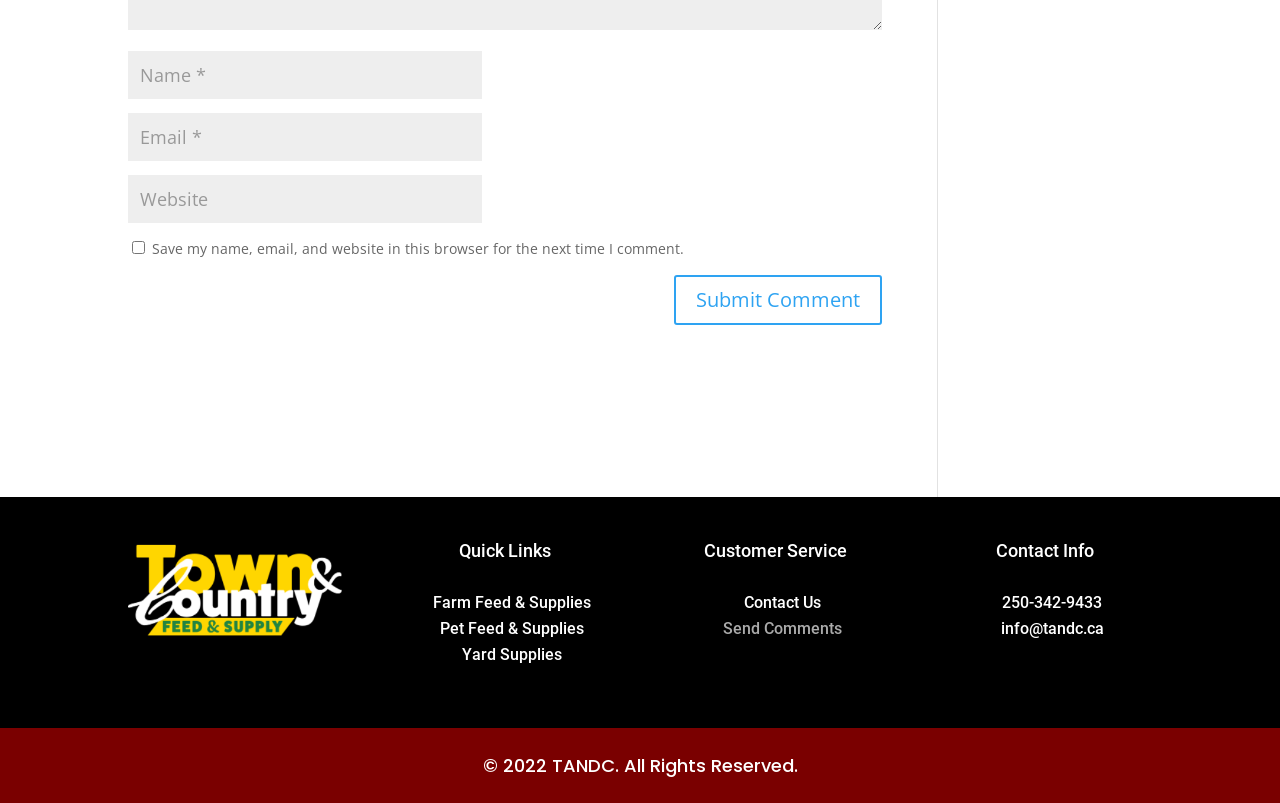Respond with a single word or phrase to the following question: What is the function of the checkbox?

To save comment information